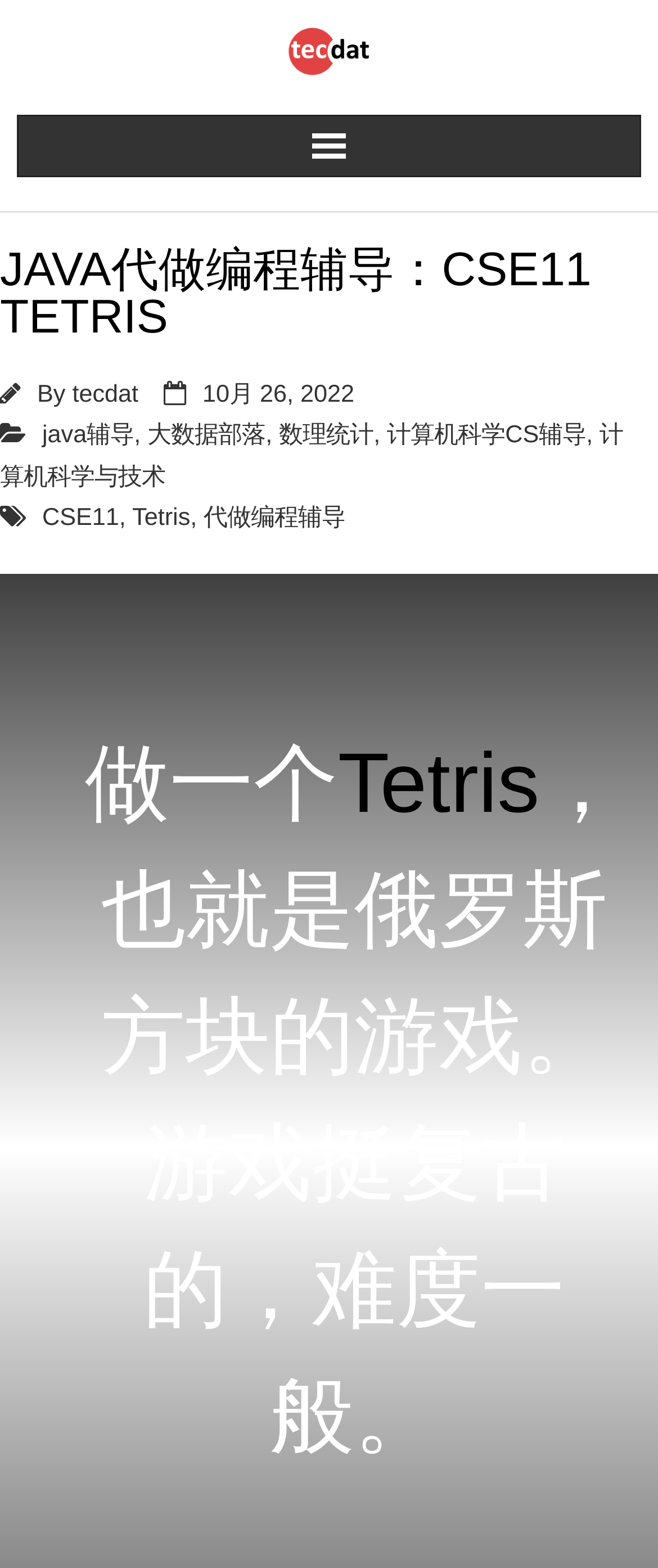Please reply to the following question using a single word or phrase: 
What is the purpose of the '代做编程辅导' service?

Programming assistance